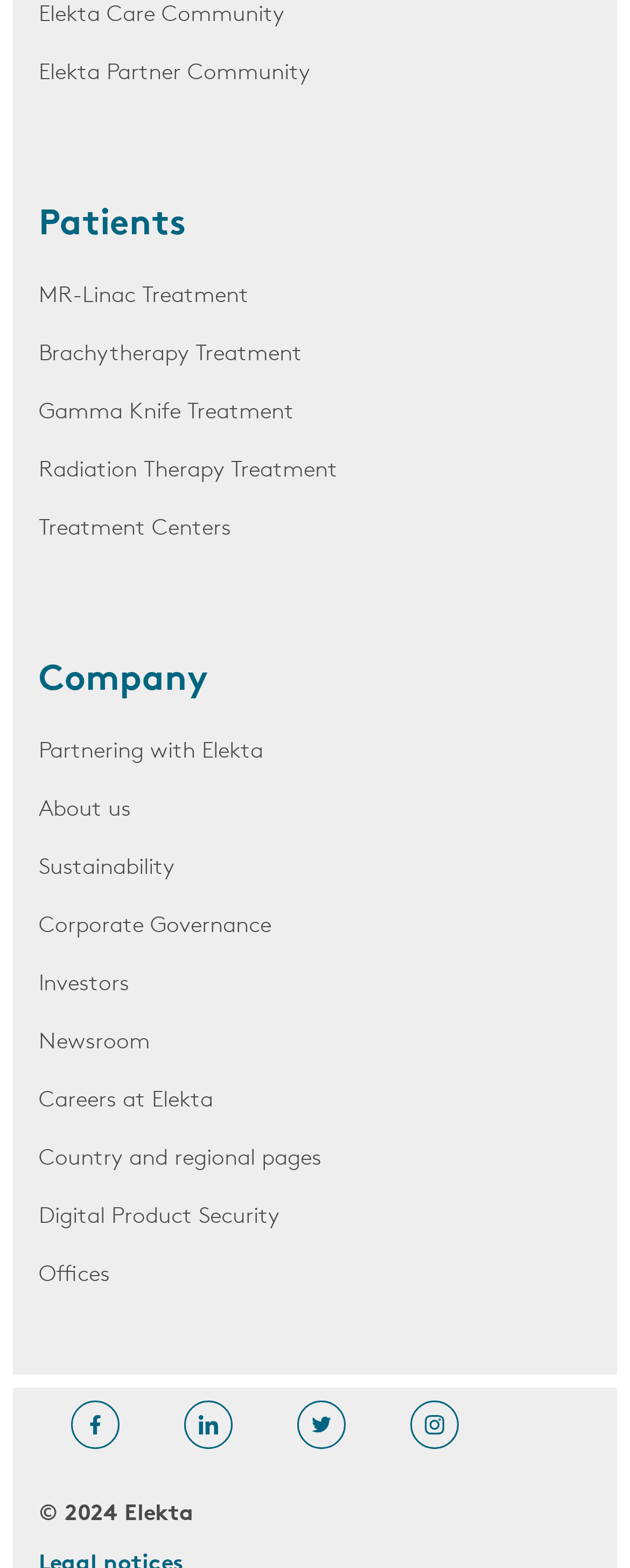How many main categories are listed?
Refer to the image and provide a concise answer in one word or phrase.

4